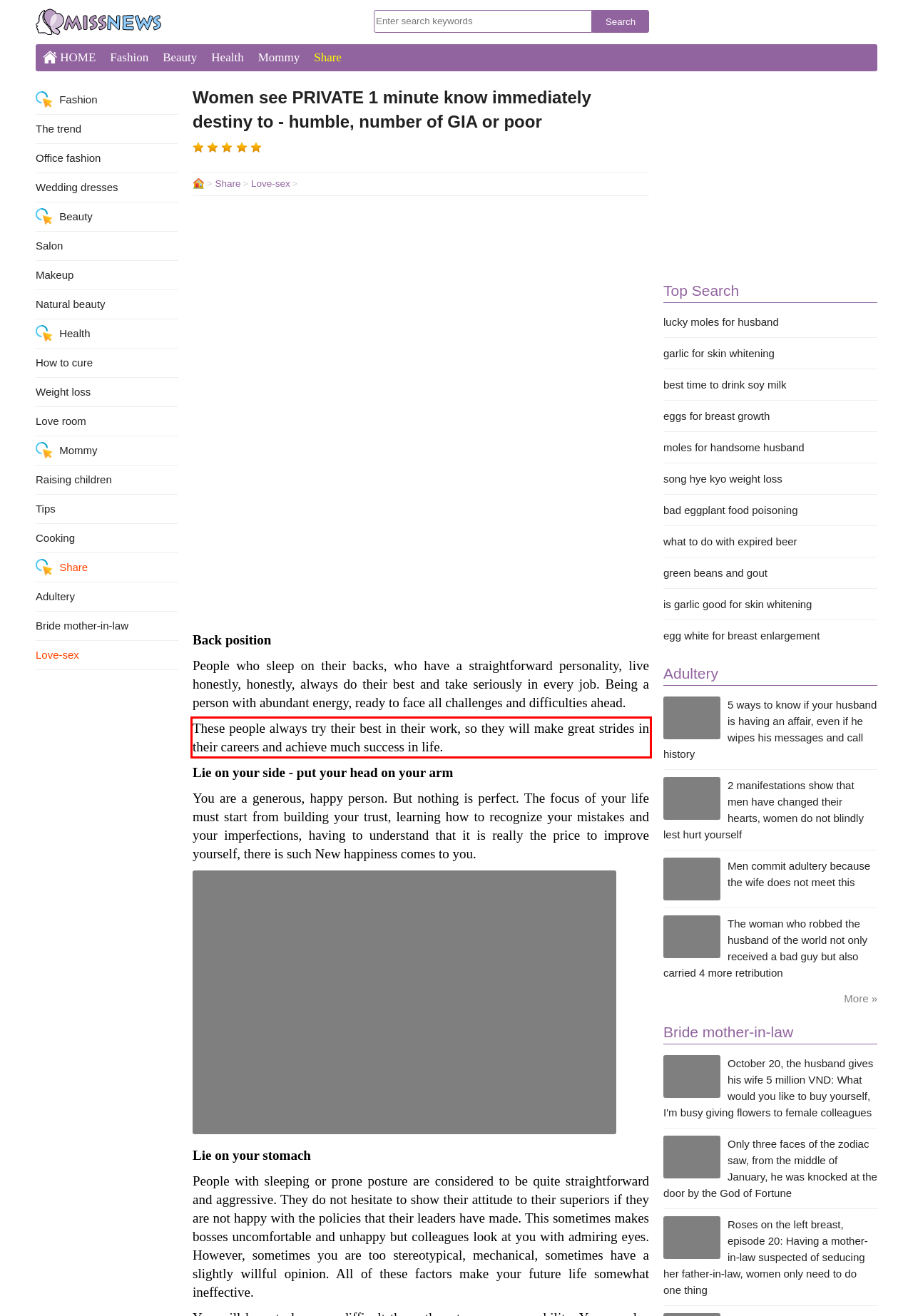You are provided with a screenshot of a webpage that includes a UI element enclosed in a red rectangle. Extract the text content inside this red rectangle.

These people always try their best in their work, so they will make great strides in their careers and achieve much success in life.